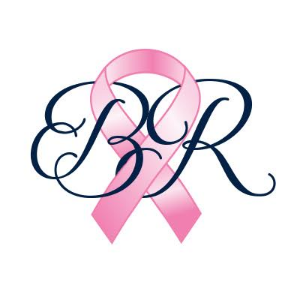Carefully observe the image and respond to the question with a detailed answer:
What is Beekman Radiology's area of expertise?

According to the caption, Beekman Radiology provides expert imaging services, with a particular focus on breast imaging. This suggests that the practice has specialized knowledge and capabilities in this area, and is committed to providing high-quality care to its patients.